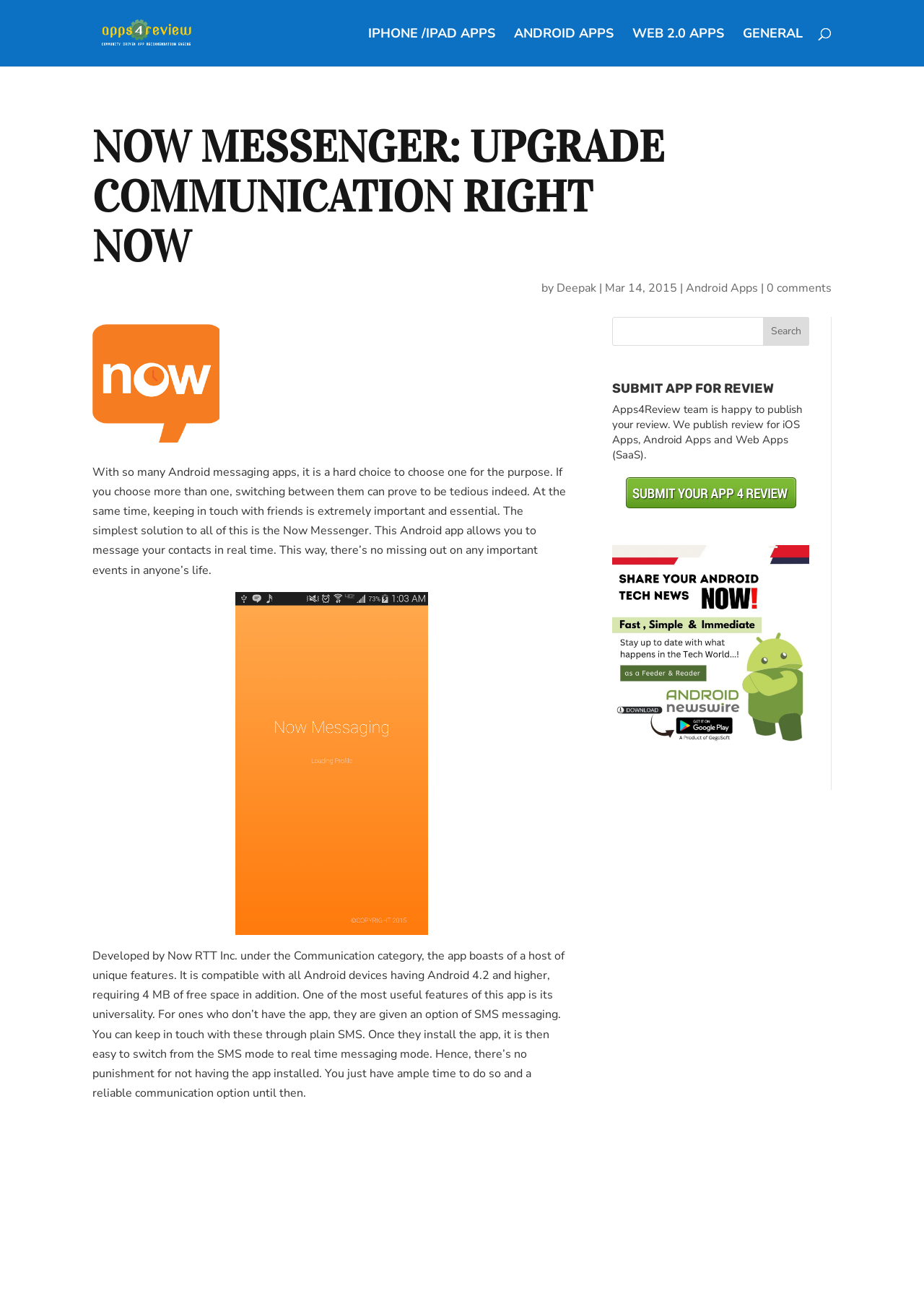Determine the bounding box coordinates for the area you should click to complete the following instruction: "Click on Android Apps".

[0.556, 0.022, 0.664, 0.051]